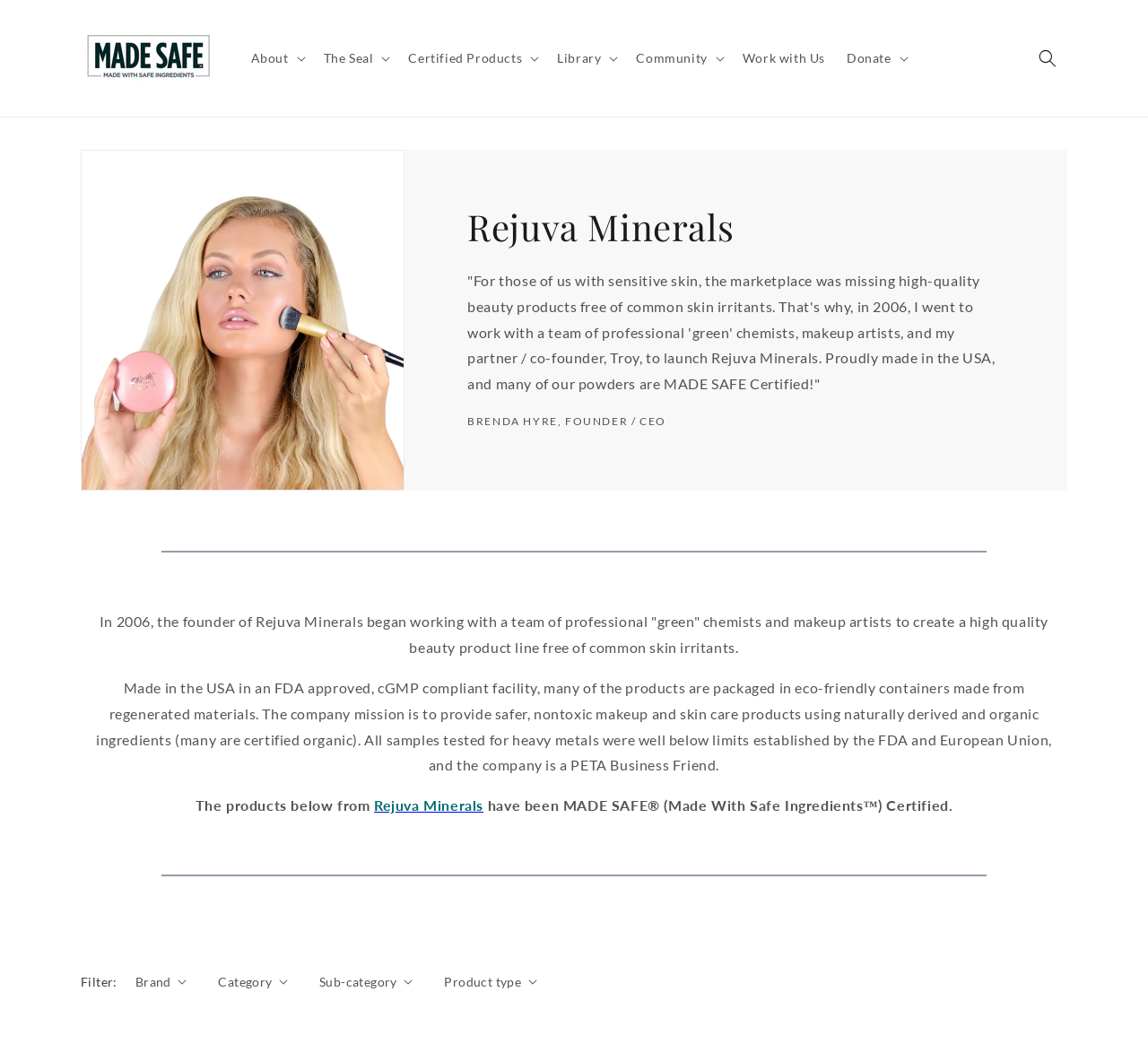What is the certification mentioned on the page?
Could you answer the question in a detailed manner, providing as much information as possible?

I found the answer by looking at the text elements on the page, specifically the ones that mention 'MADE SAFE Certified' which is a certification program for non-toxic products.